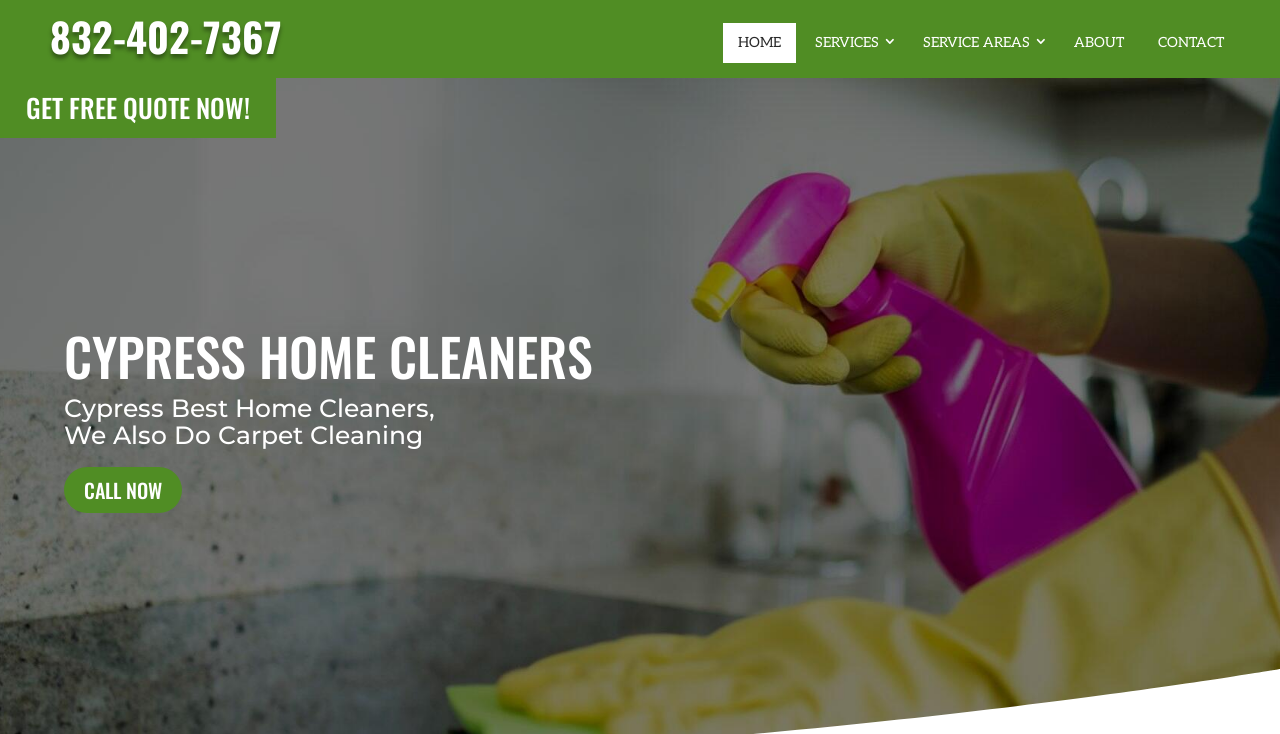Refer to the element description Service Areas and identify the corresponding bounding box in the screenshot. Format the coordinates as (top-left x, top-left y, bottom-right x, bottom-right y) with values in the range of 0 to 1.

[0.709, 0.031, 0.824, 0.086]